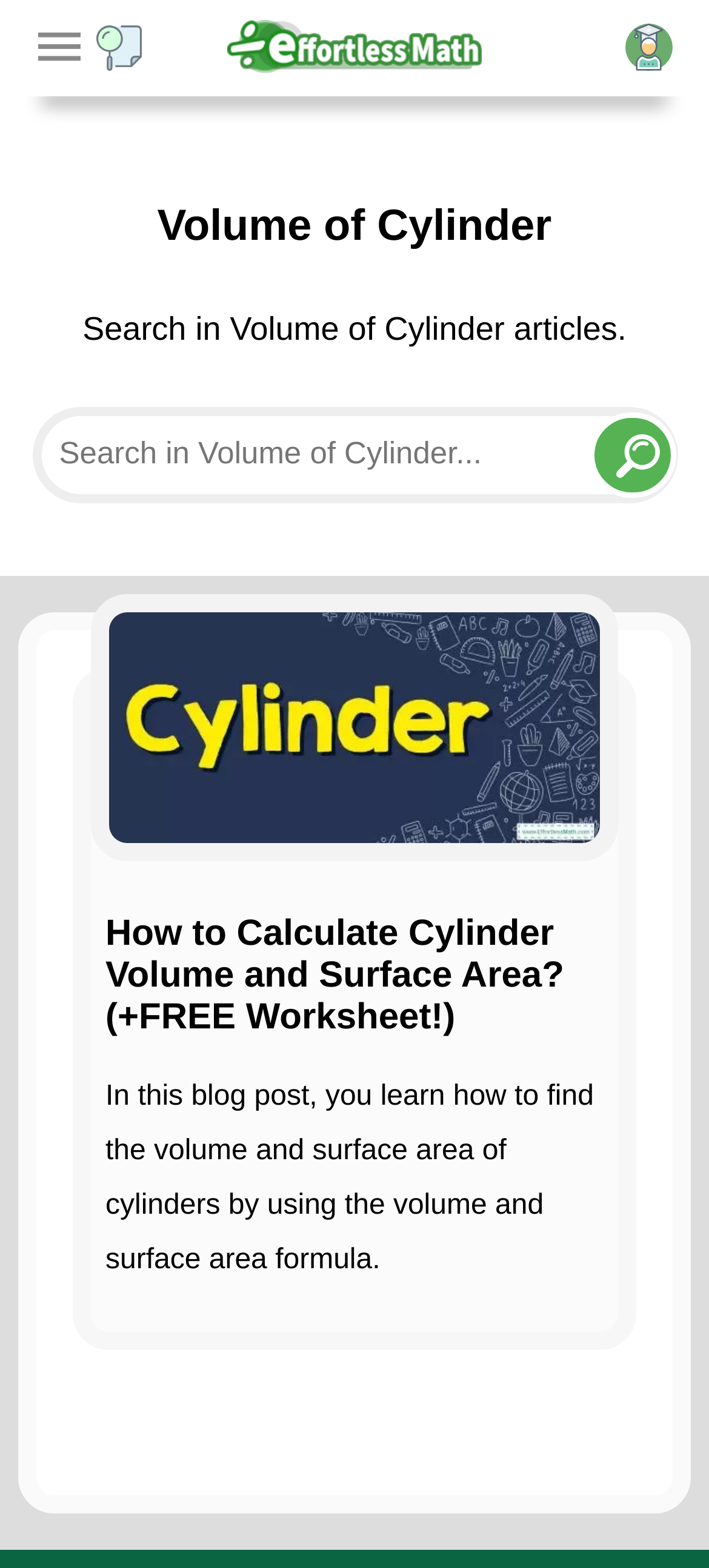Identify the bounding box coordinates for the UI element described as follows: parent_node: Effortless Math. Use the format (top-left x, top-left y, bottom-right x, bottom-right y) and ensure all values are floating point numbers between 0 and 1.

[0.054, 0.016, 0.118, 0.045]